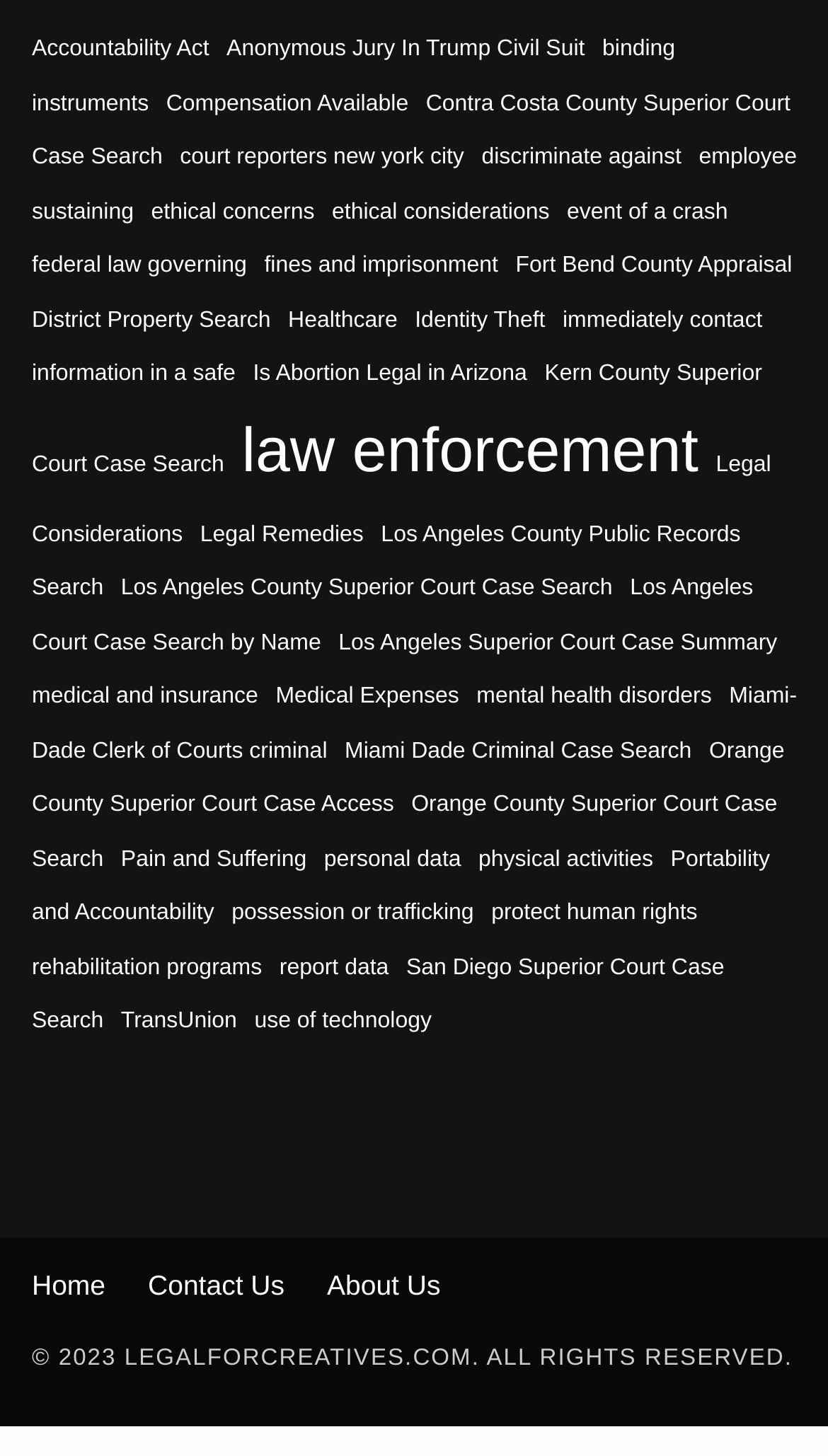Determine the bounding box coordinates for the element that should be clicked to follow this instruction: "Read about Healthcare". The coordinates should be given as four float numbers between 0 and 1, in the format [left, top, right, bottom].

[0.348, 0.211, 0.48, 0.229]